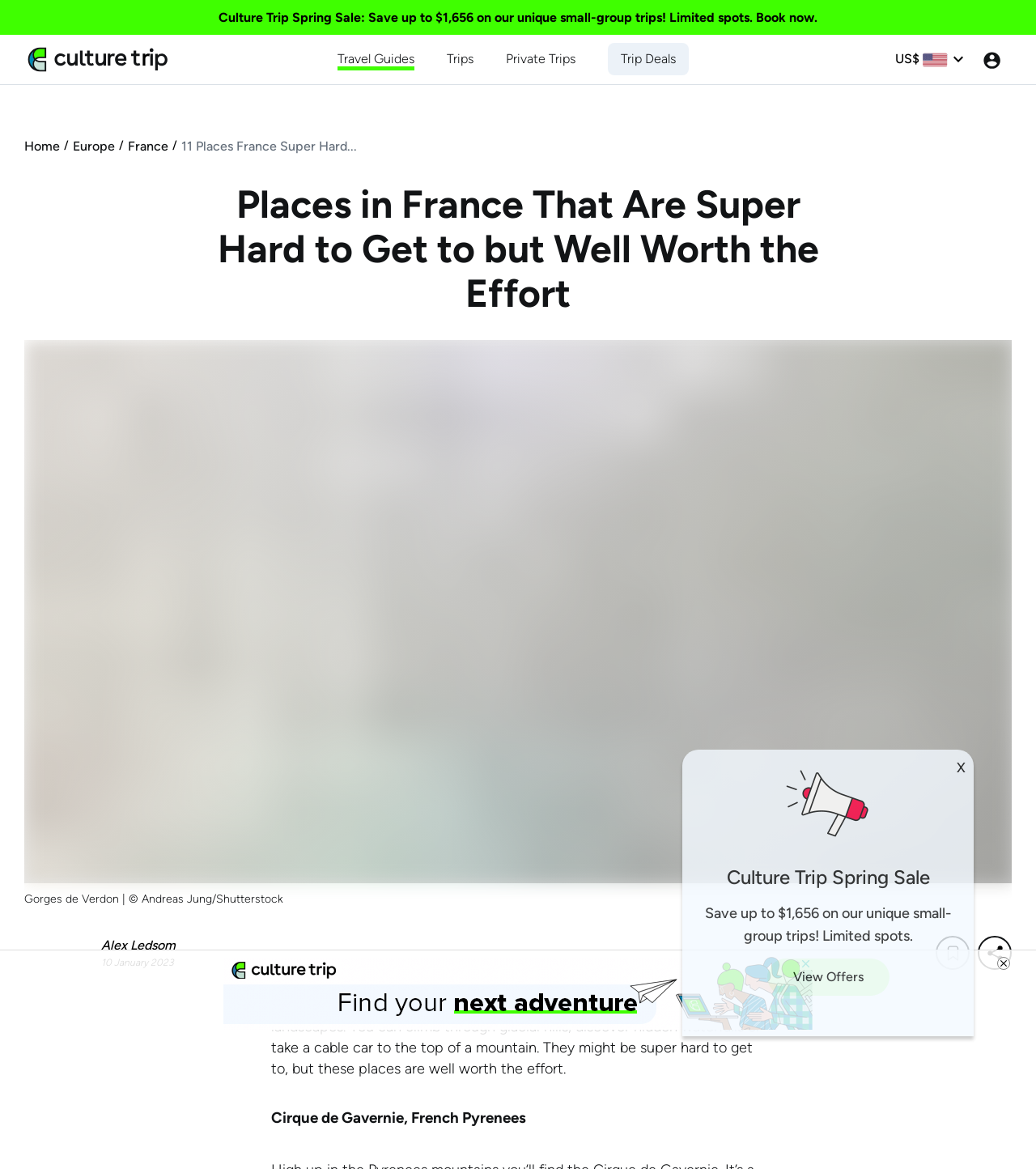Please specify the bounding box coordinates of the clickable section necessary to execute the following command: "Book a trip".

[0.947, 0.042, 0.965, 0.059]